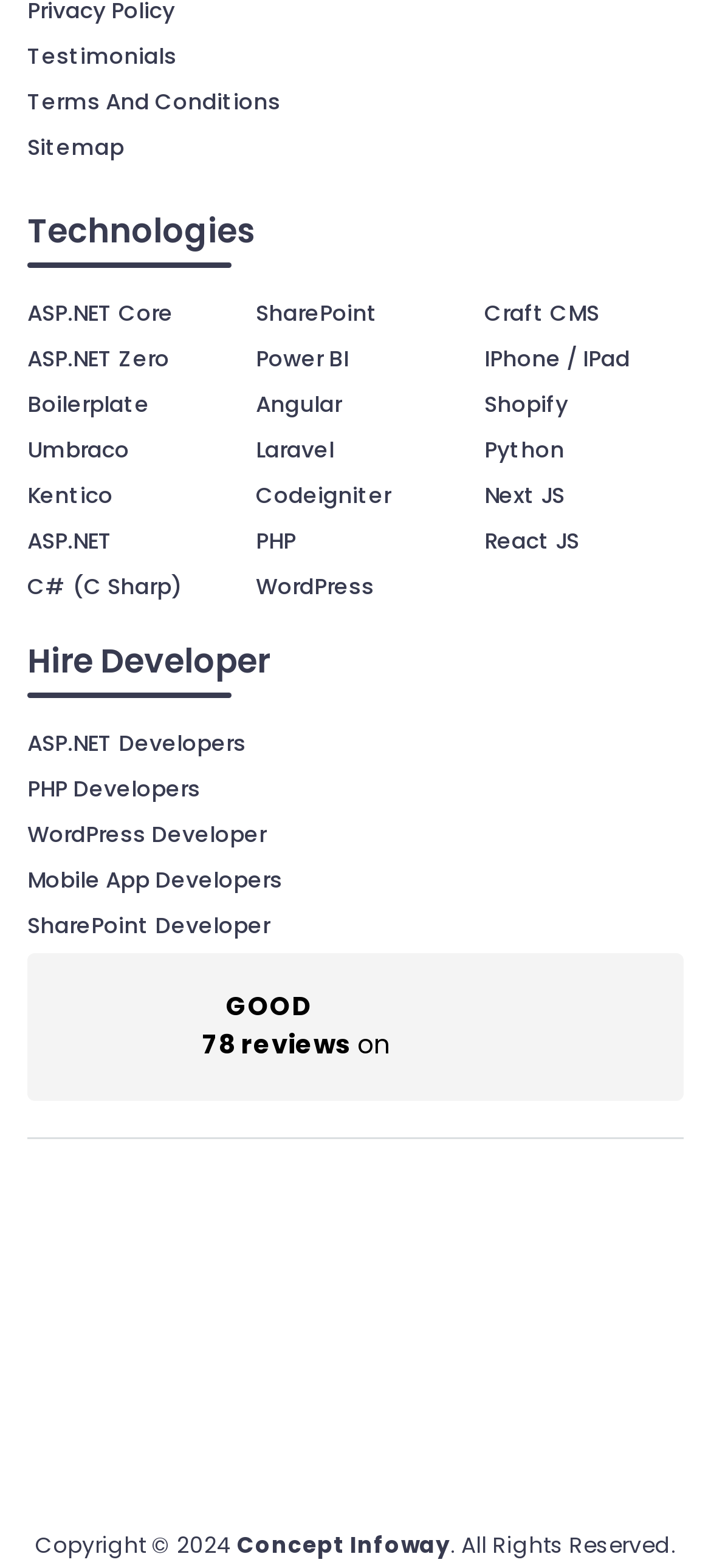Determine the bounding box coordinates of the clickable region to follow the instruction: "View ASP.NET Core".

[0.038, 0.19, 0.244, 0.21]